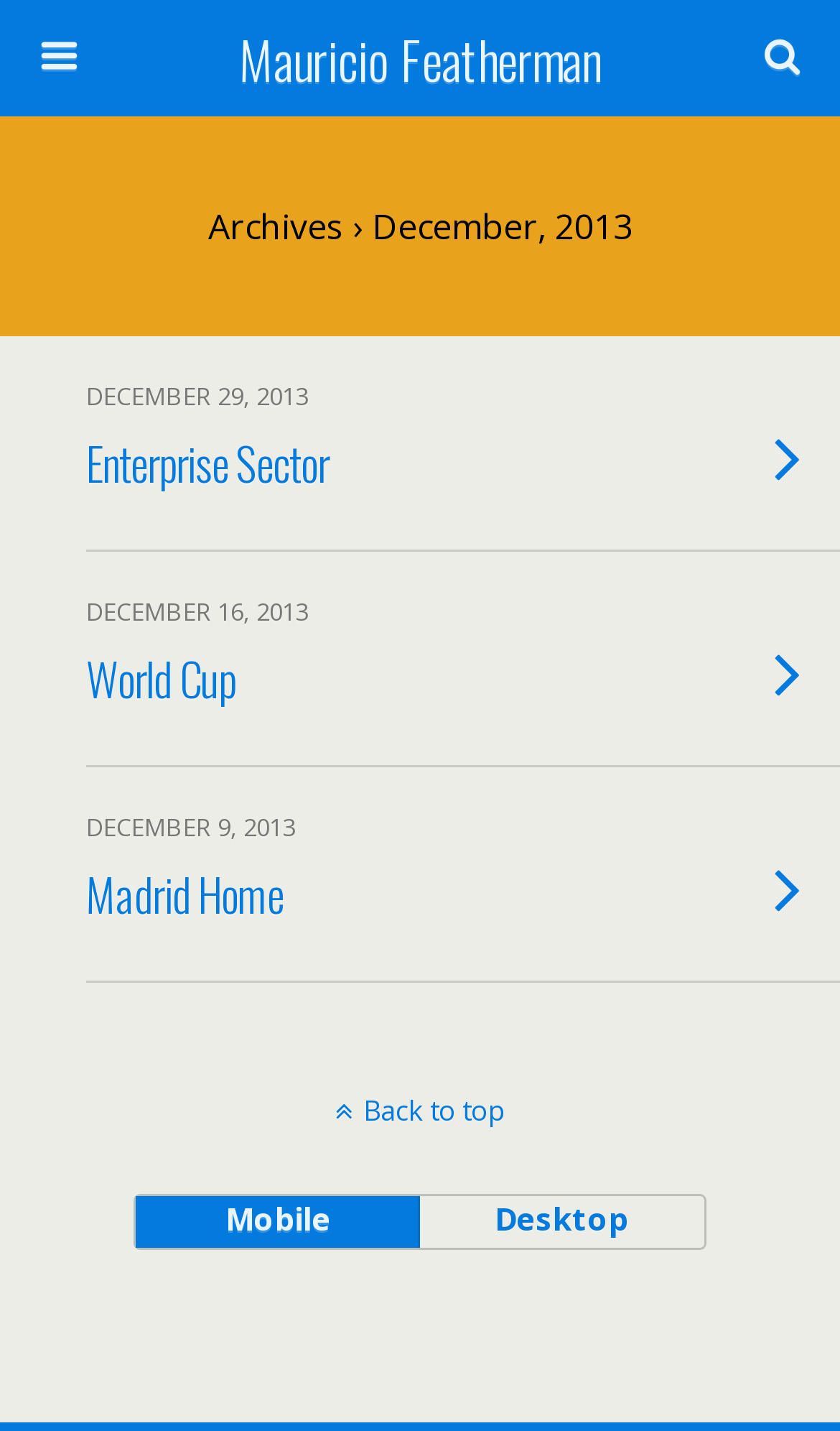Locate the bounding box coordinates of the UI element described by: "December 9, 2013 Madrid Home". Provide the coordinates as four float numbers between 0 and 1, formatted as [left, top, right, bottom].

[0.0, 0.536, 1.0, 0.687]